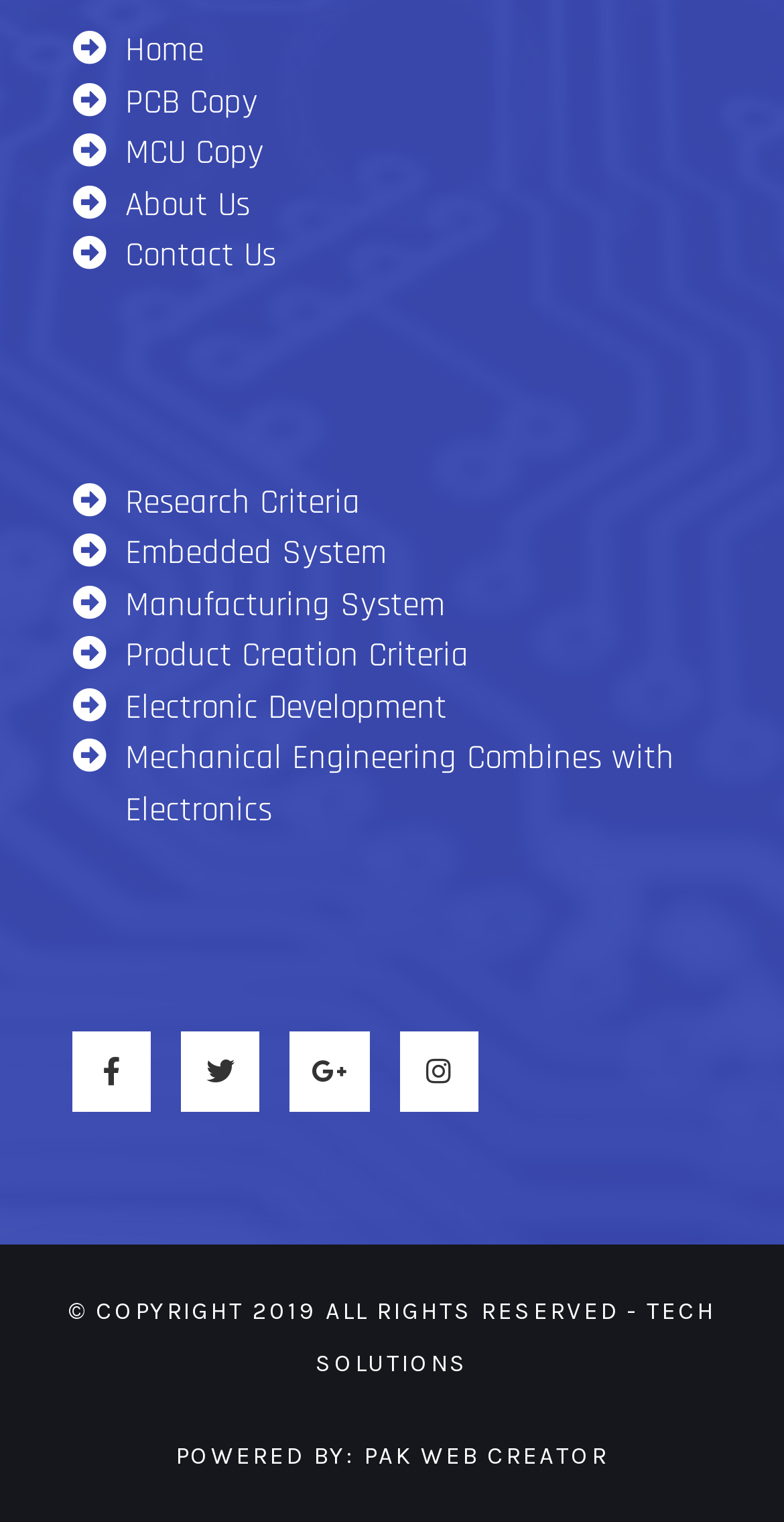Find the bounding box of the UI element described as: "Manufacturing System". The bounding box coordinates should be given as four float values between 0 and 1, i.e., [left, top, right, bottom].

[0.092, 0.382, 0.908, 0.415]